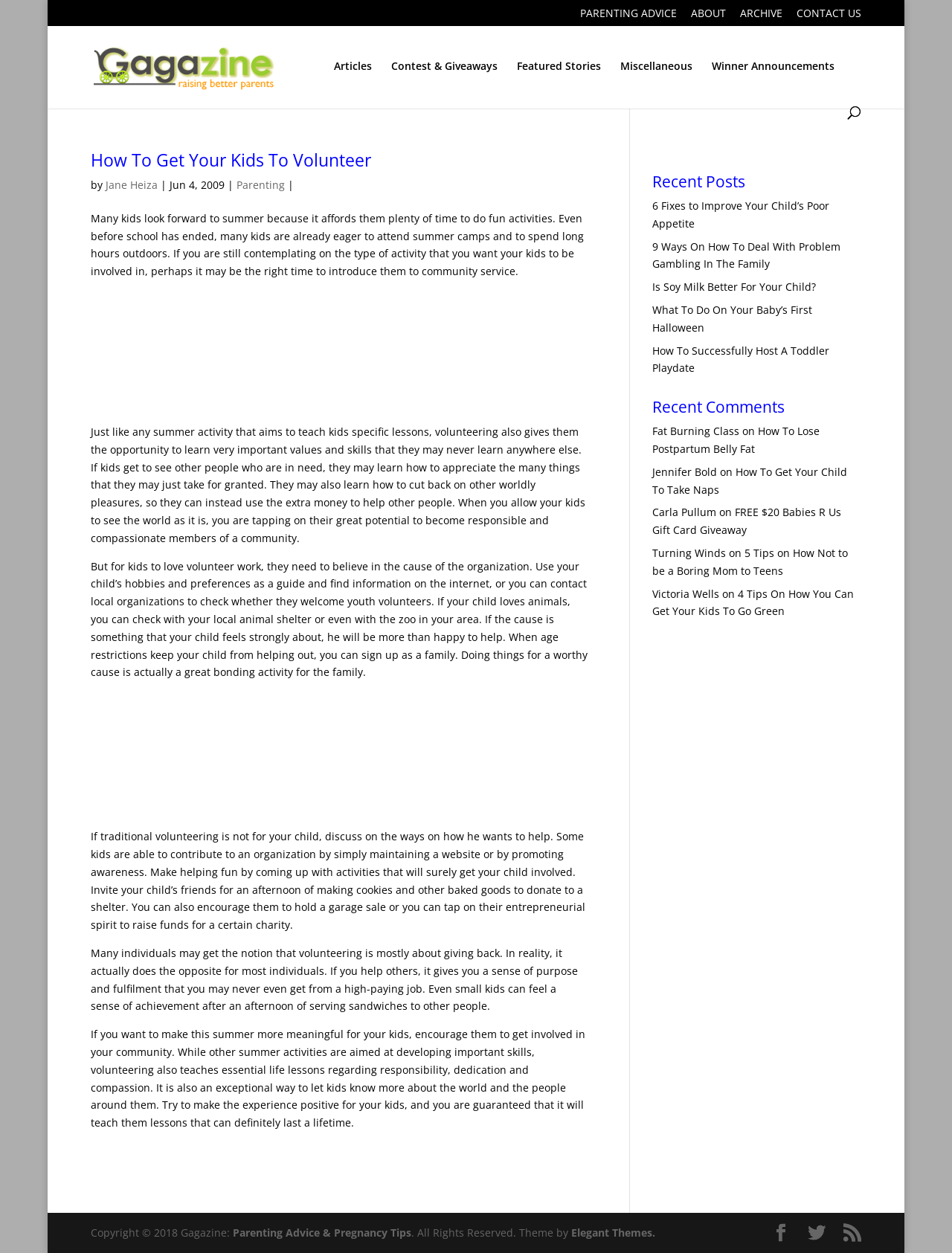What is the theme of the website?
Based on the image, give a concise answer in the form of a single word or short phrase.

Elegant Themes